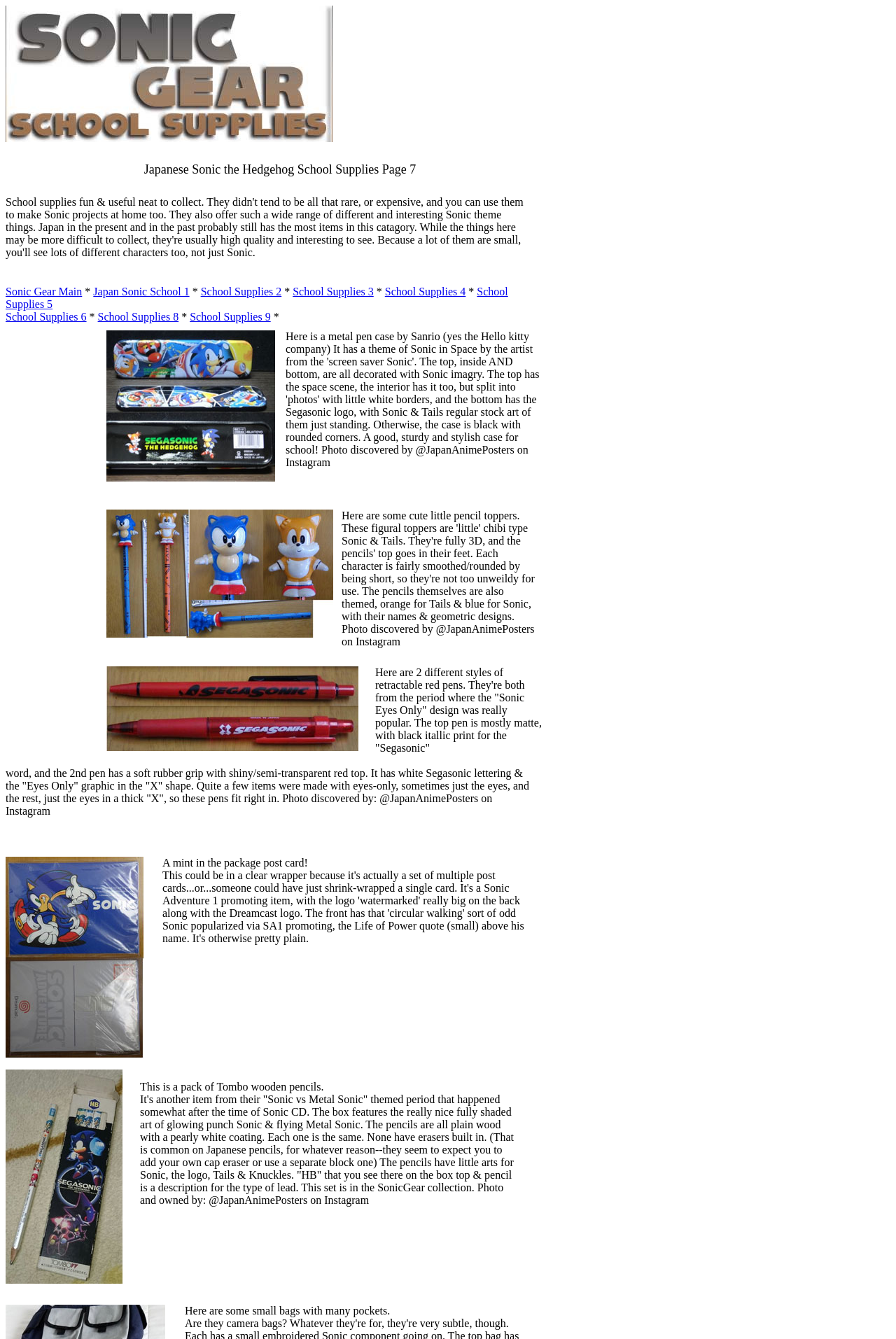Describe the entire webpage, focusing on both content and design.

This webpage is about Japan Sonic School Supplies, specifically on page 7. At the top, there is a grid cell with an image of Japan Sonic the Hedgehog School Supplies. Below it, there is a row with a grid cell containing a title "Japanese Sonic the Hedgehog School Supplies Page 7". 

The main content of the page is divided into several rows, each containing grid cells with images and descriptions of various Sonic-themed school supplies. There are a total of 7 rows, each showcasing a different set of supplies. 

The first row has a description of school supplies being fun and useful to collect, with a wide range of different and interesting Sonic theme things available in Japan. 

The second row has a list of links to other pages, including Sonic Gear Main, Japan Sonic School 1, and School Supplies 2-9. 

The third row has an advertisement, and next to it, an image of a Sanrio metal pen case with a Space Sonic theme. Below the image, there is a description of the pen case, which has Sonic imagery on the top, inside, and bottom. 

The fourth row has an image of Sonic and Tails mini cute pencil toppers, with a description of the toppers being fully 3D and having themed pencils. 

The fifth row has an image of 2 red pens with an eyes-only Sonic design, with a description of the pens being retractable and having different designs. 

The sixth row has an image of a MIP SA1 postcard with a blue Dreamcast theme, with a description of the postcard being mint in the package and having a Sonic Adventure 1 promoting item. 

The seventh row has an image of Tombo Sonic vs Metal Sonic pencils HB, with a description of the pencils being part of a set from the "Sonic vs Metal Sonic" themed period.